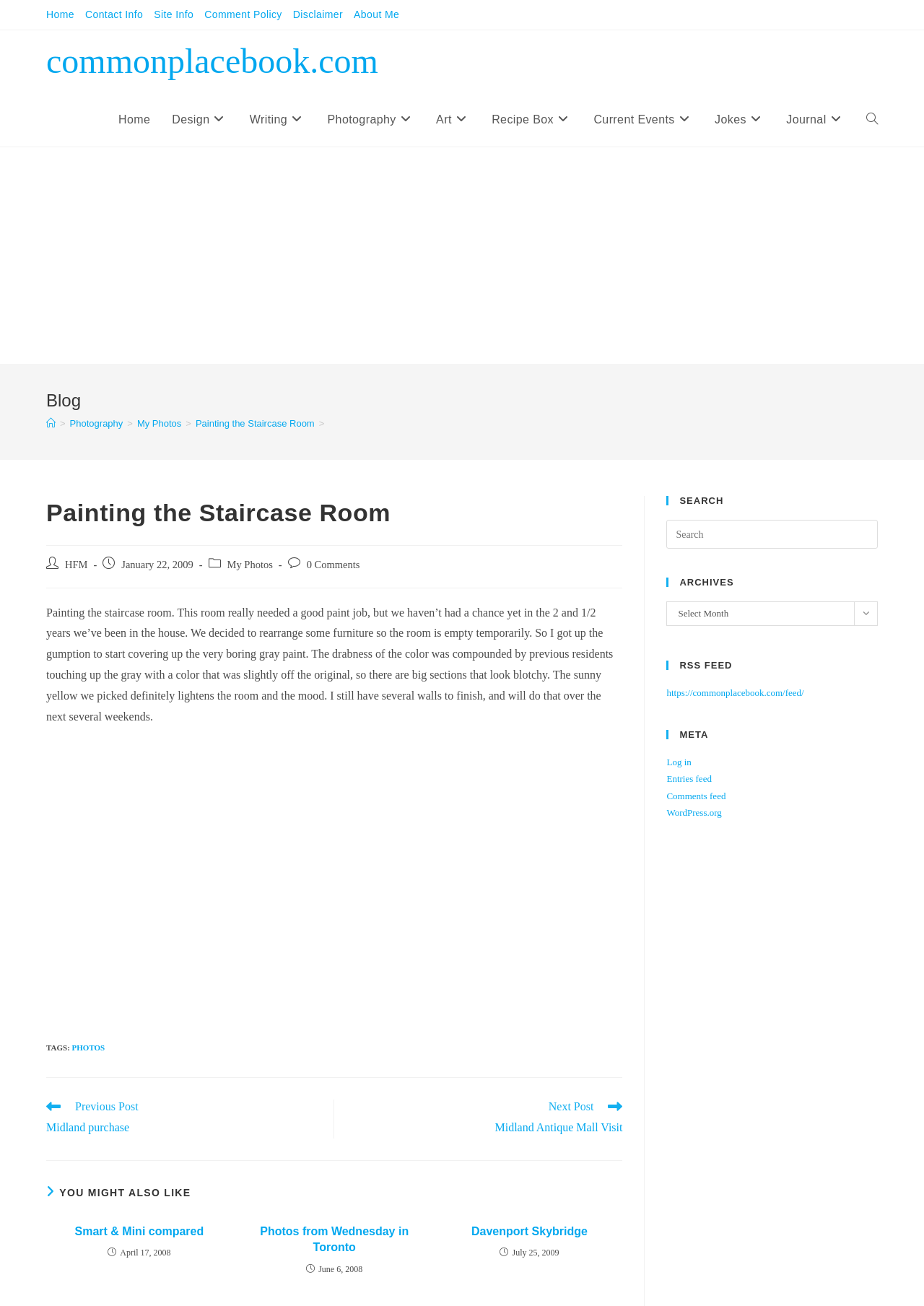Please specify the bounding box coordinates of the element that should be clicked to execute the given instruction: 'Search this website'. Ensure the coordinates are four float numbers between 0 and 1, expressed as [left, top, right, bottom].

[0.721, 0.398, 0.95, 0.42]